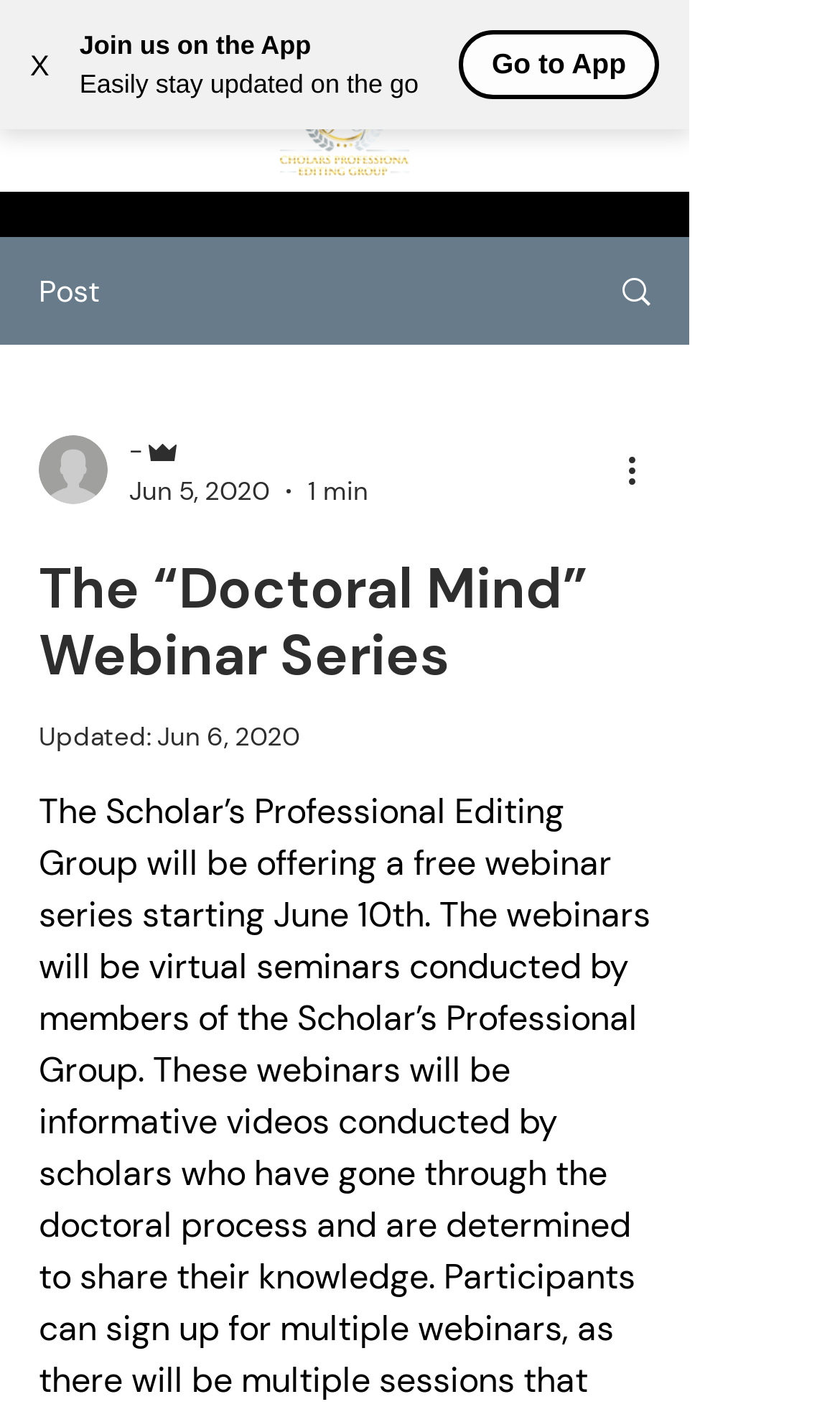When was the post updated?
Give a detailed response to the question by analyzing the screenshot.

The post was updated on 'Jun 6, 2020' as indicated by the 'Updated:' text and the corresponding date.